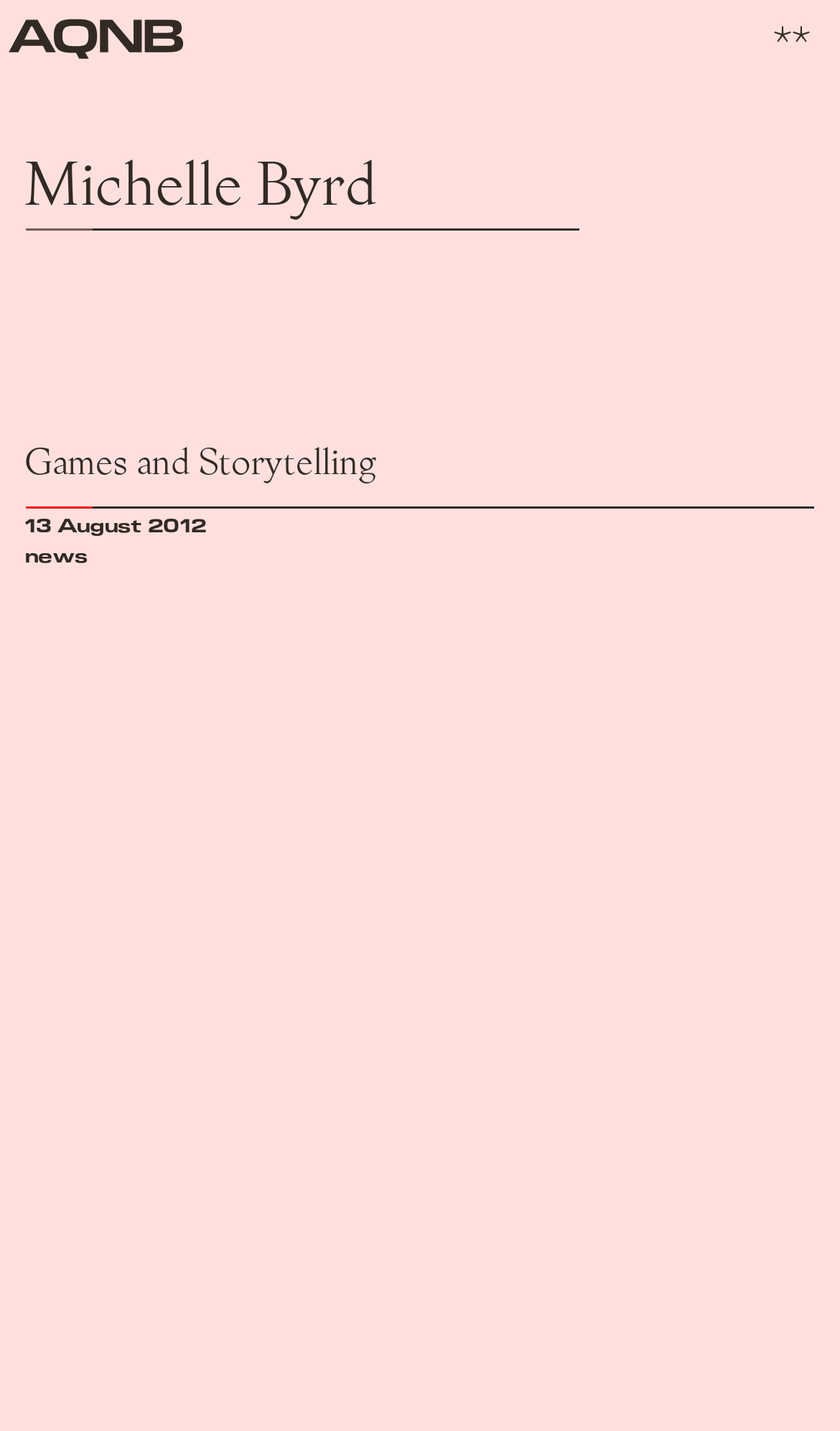What is the category of the latest article?
Provide a detailed answer to the question using information from the image.

The category of the latest article can be found below the heading 'Games and Storytelling', which is 'news'.